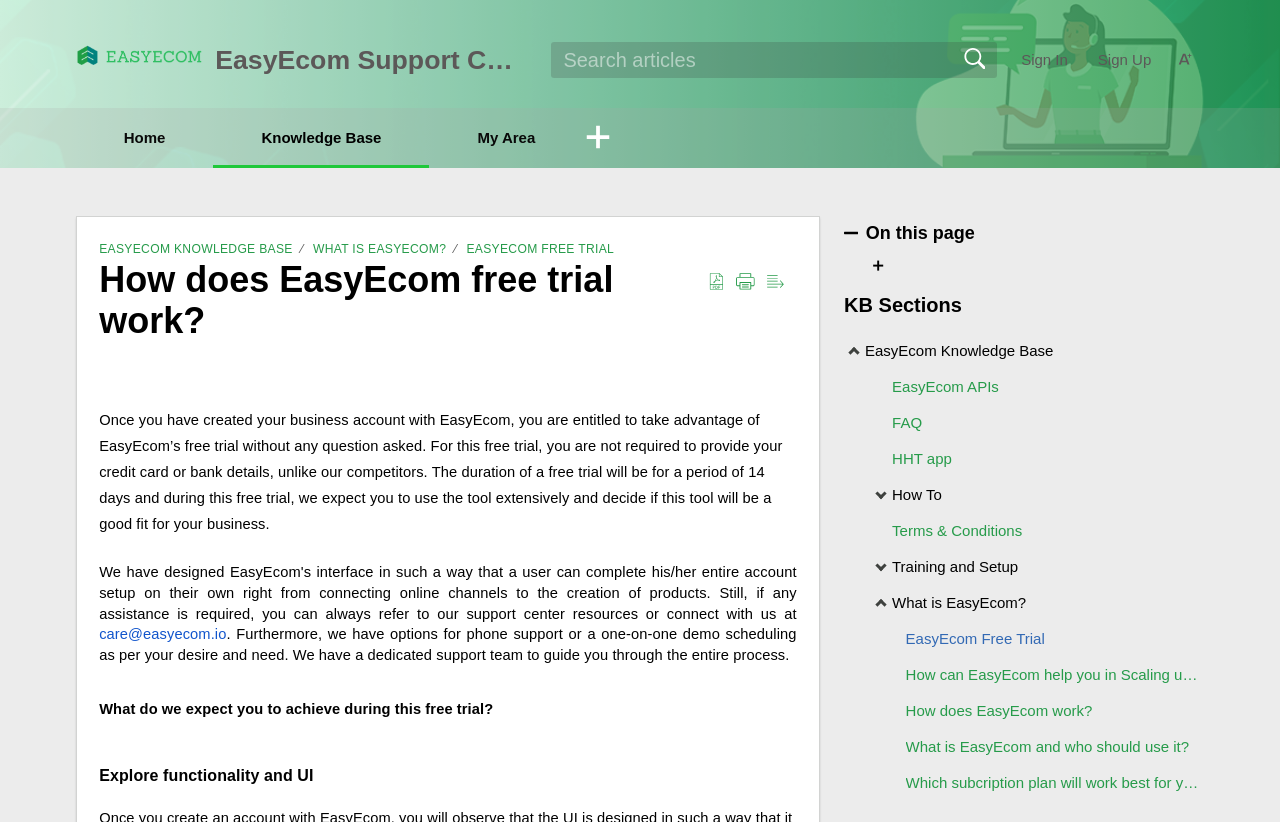Can you identify the bounding box coordinates of the clickable region needed to carry out this instruction: 'Go to Knowledge Base'? The coordinates should be four float numbers within the range of 0 to 1, stated as [left, top, right, bottom].

[0.204, 0.157, 0.298, 0.178]